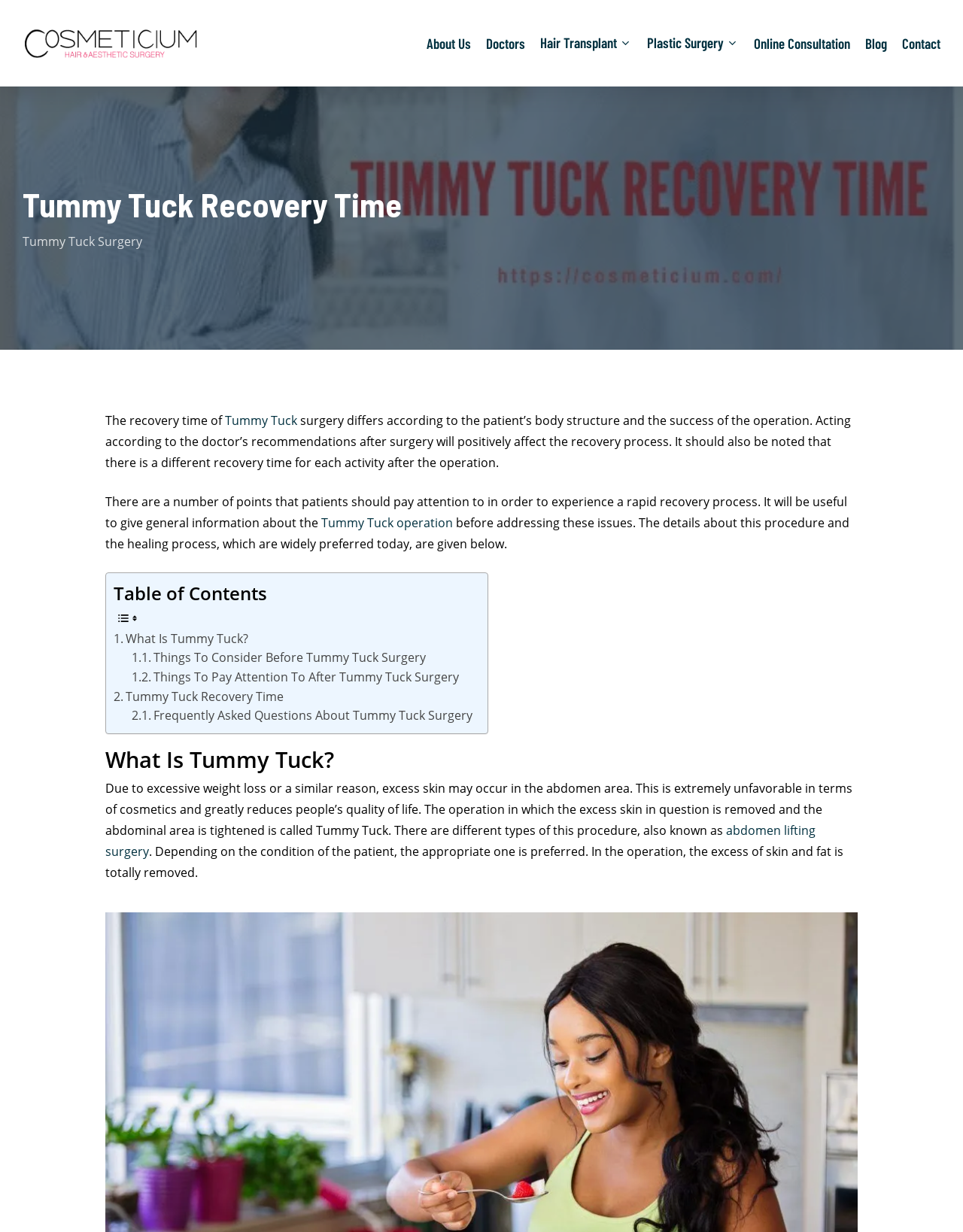Reply to the question with a single word or phrase:
What is the recommended action after tummy tuck surgery?

Acting according to the doctor's recommendations